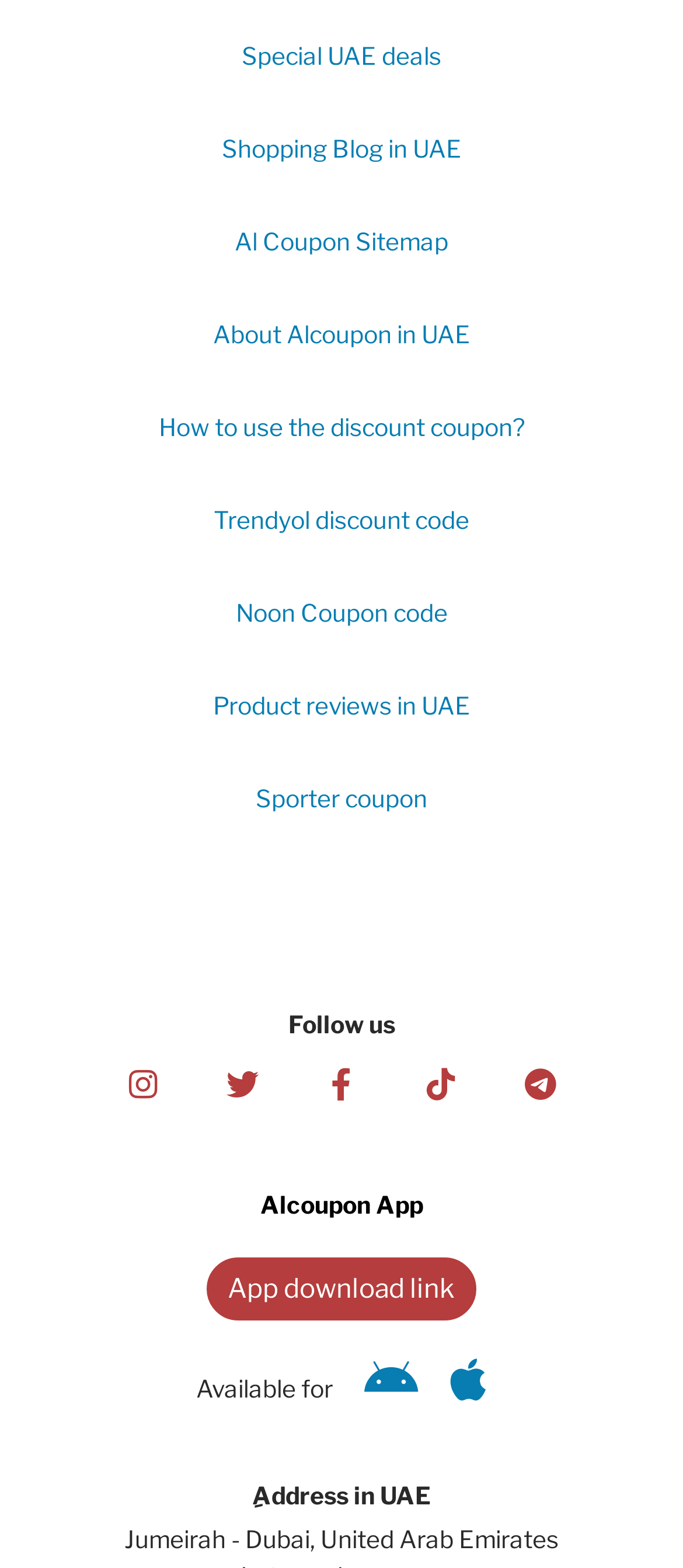Predict the bounding box coordinates of the area that should be clicked to accomplish the following instruction: "Click on Special UAE deals". The bounding box coordinates should consist of four float numbers between 0 and 1, i.e., [left, top, right, bottom].

[0.038, 0.009, 0.962, 0.068]